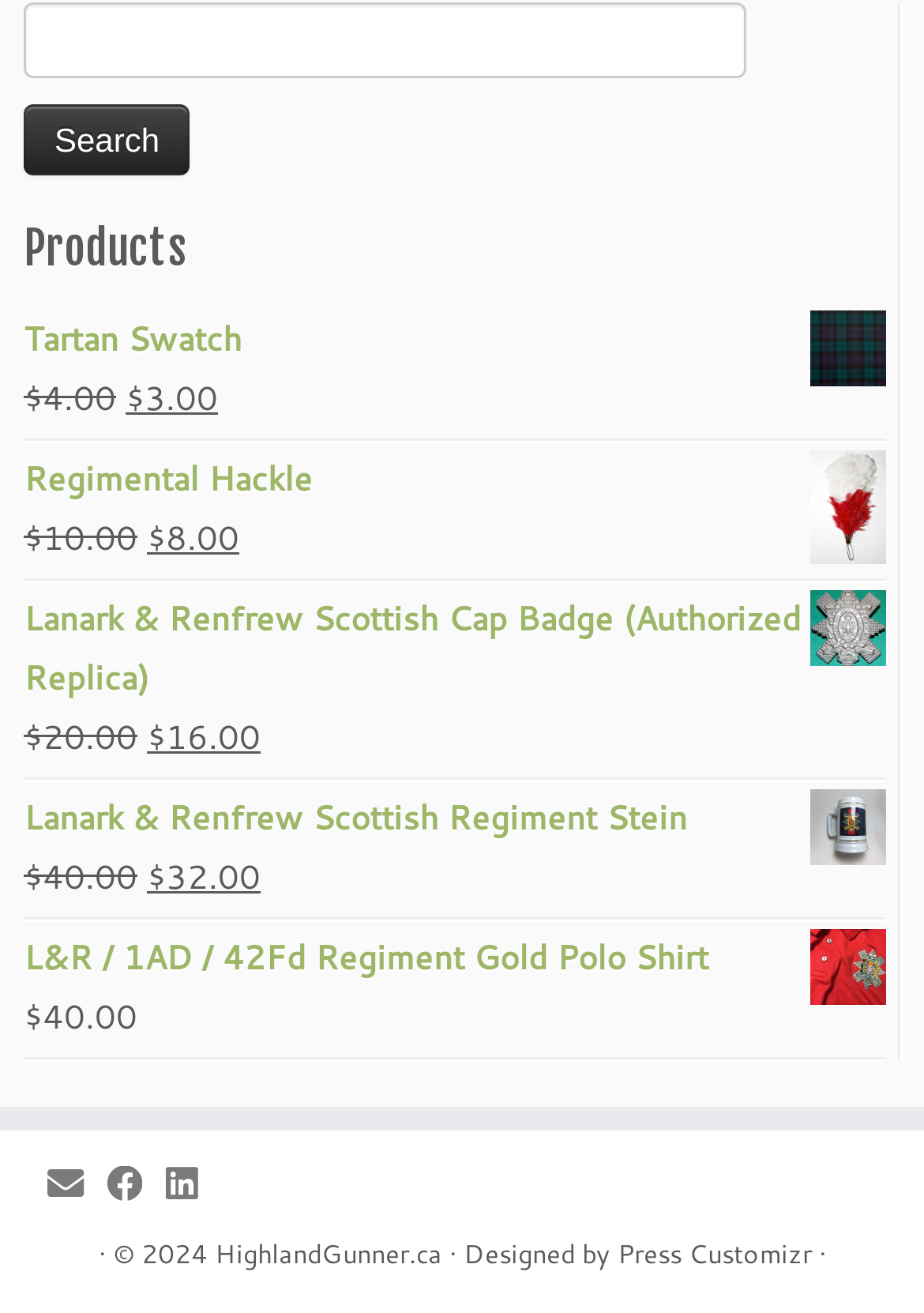Given the element description: "Regimental Hackle", predict the bounding box coordinates of the UI element it refers to, using four float numbers between 0 and 1, i.e., [left, top, right, bottom].

[0.026, 0.342, 0.959, 0.387]